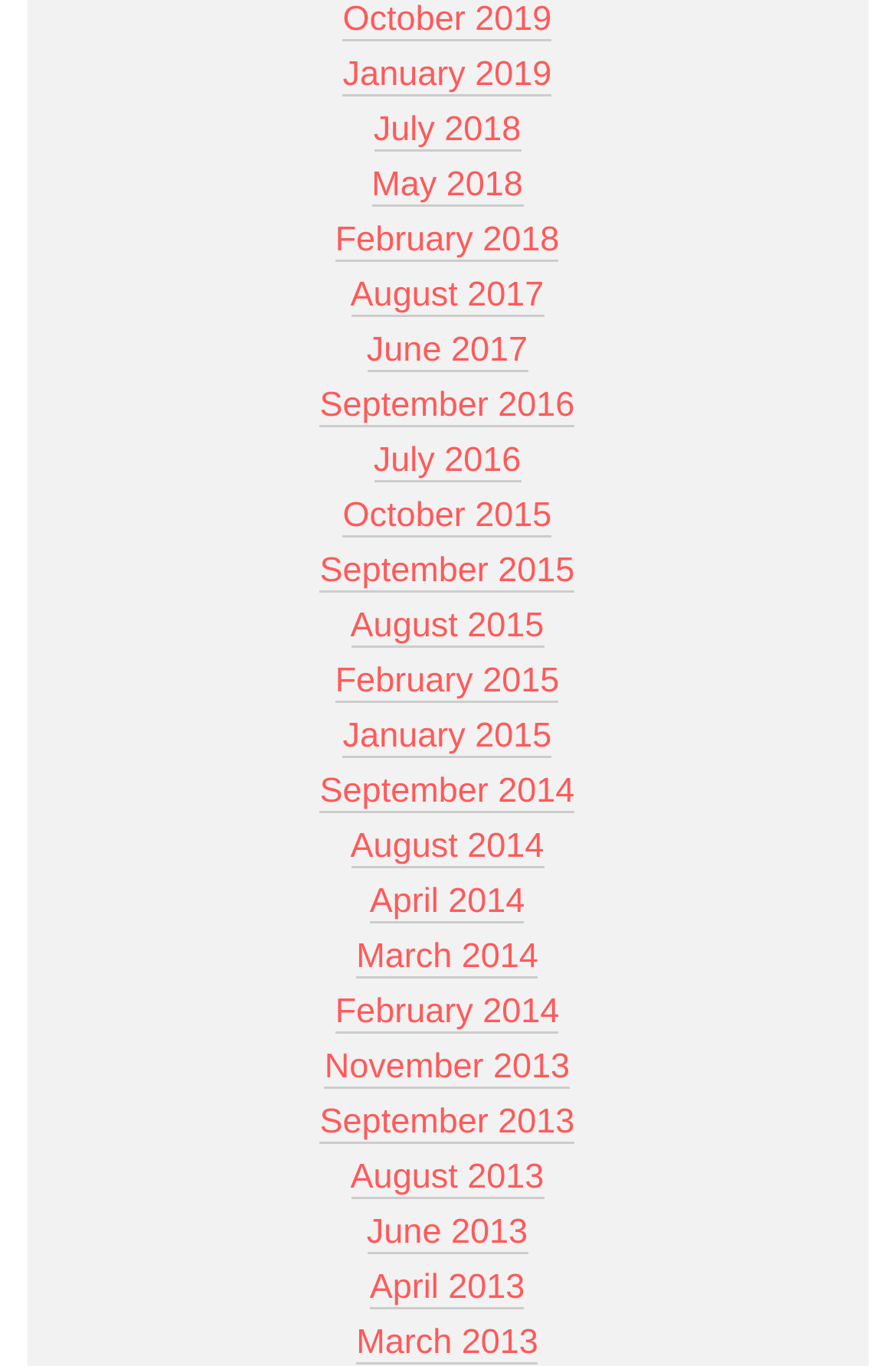Highlight the bounding box coordinates of the element you need to click to perform the following instruction: "View July 2018."

[0.417, 0.081, 0.581, 0.111]